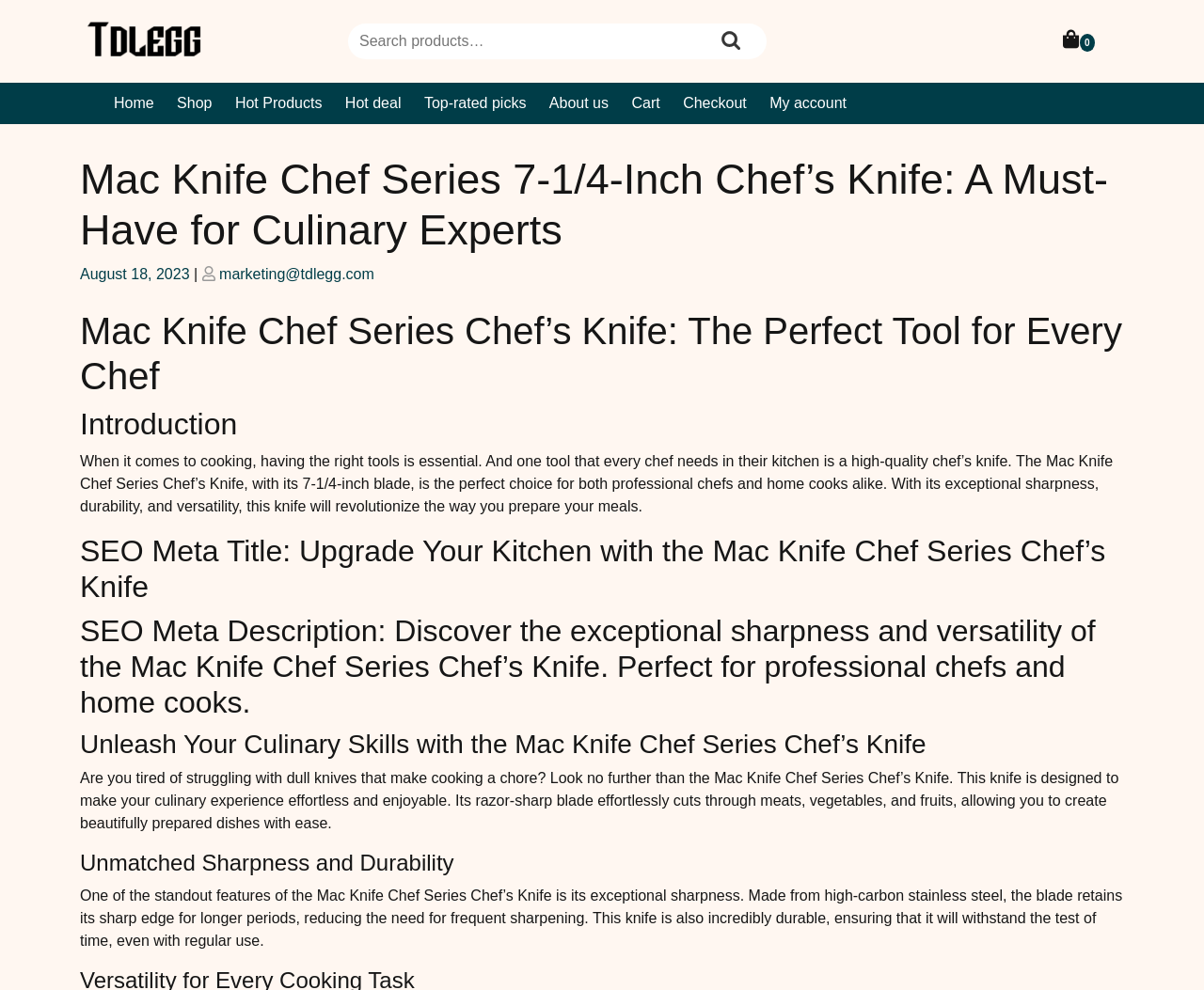Based on the description "Hot deal", find the bounding box of the specified UI element.

[0.279, 0.084, 0.341, 0.126]